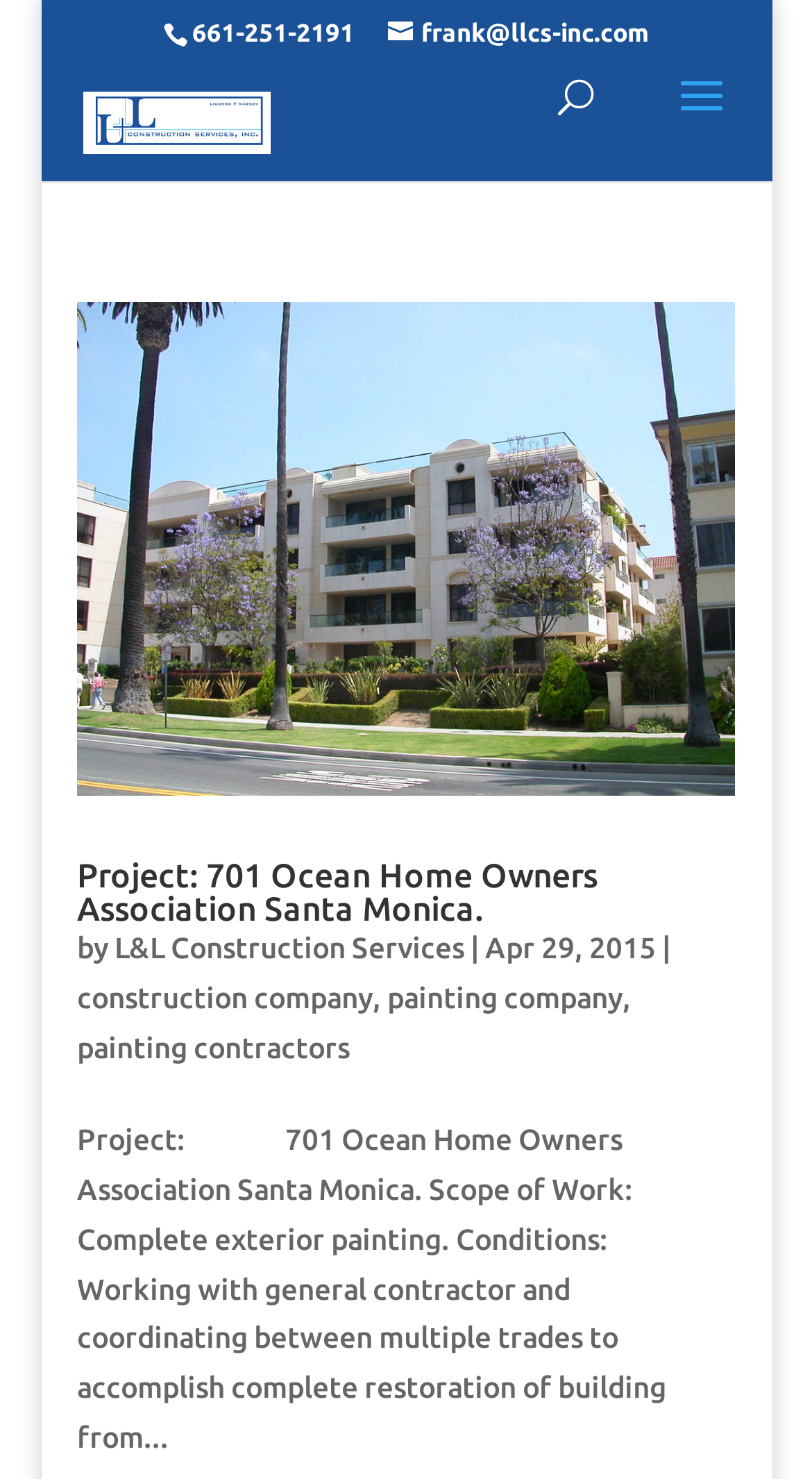What is the scope of work for the project?
Give a single word or phrase as your answer by examining the image.

Complete exterior painting